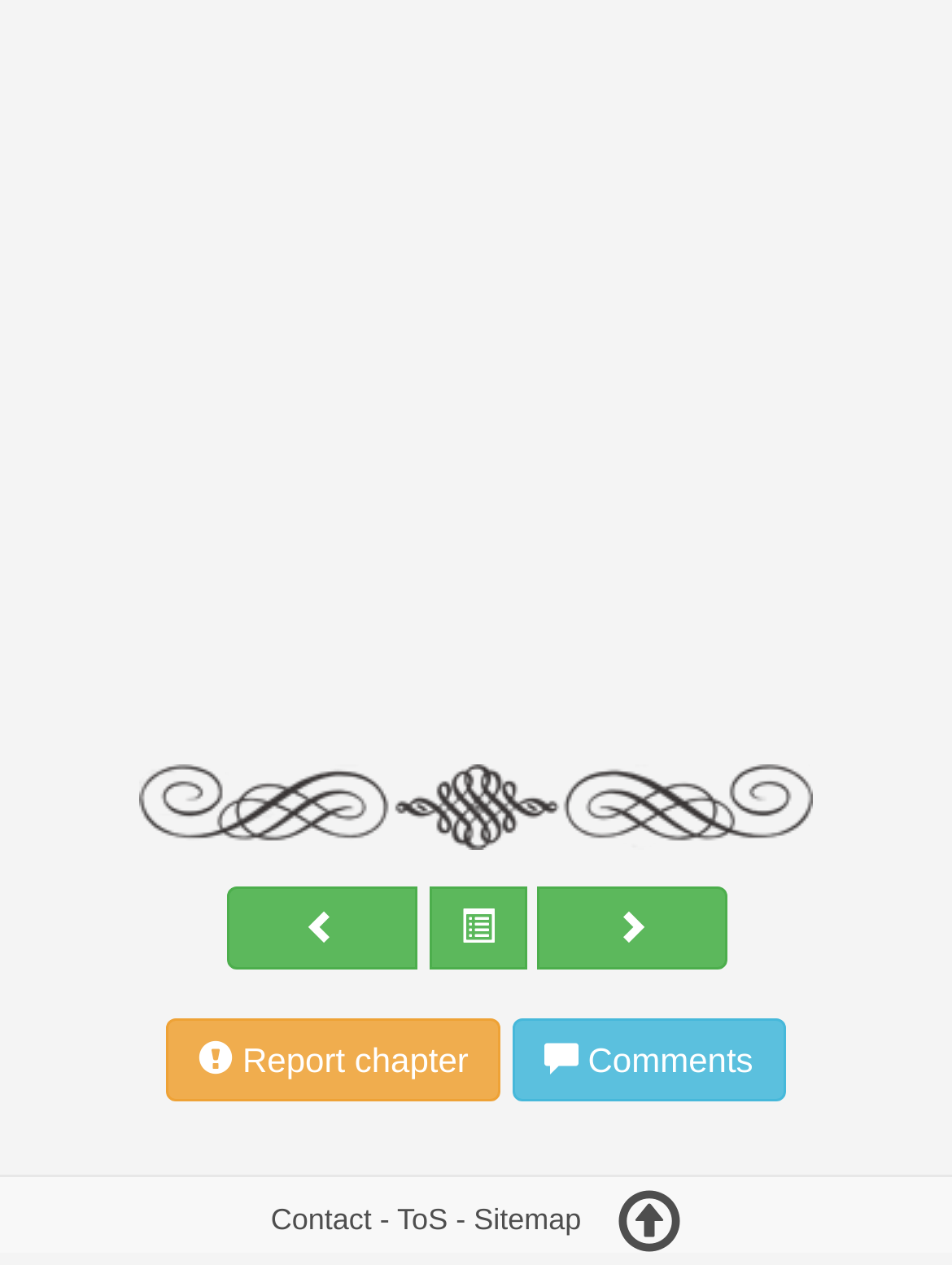Can you identify the bounding box coordinates of the clickable region needed to carry out this instruction: 'Go to comments'? The coordinates should be four float numbers within the range of 0 to 1, stated as [left, top, right, bottom].

[0.538, 0.804, 0.824, 0.87]